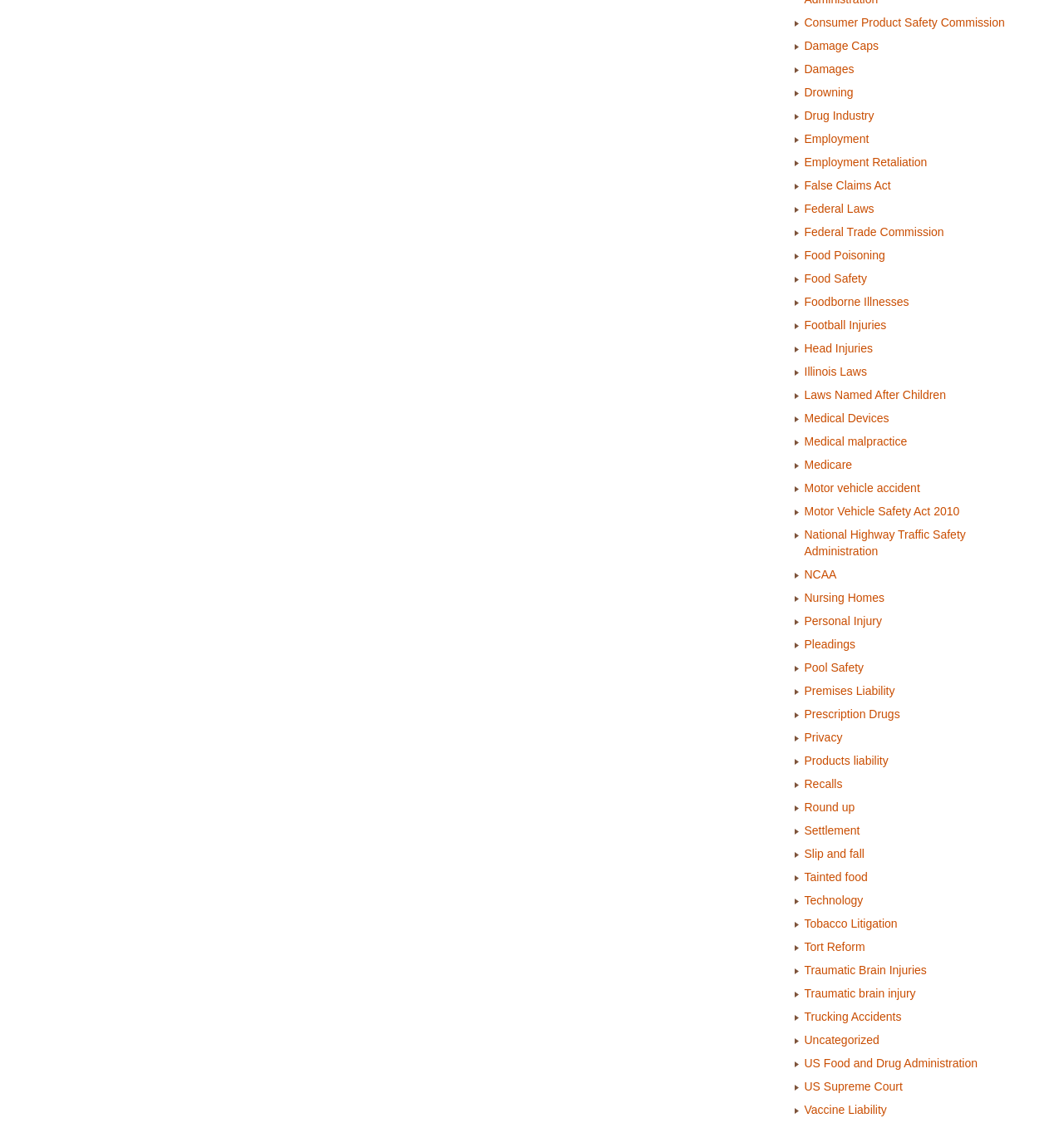Give a concise answer of one word or phrase to the question: 
What is the topic of the link 'National Highway Traffic Safety Administration'?

Traffic Safety